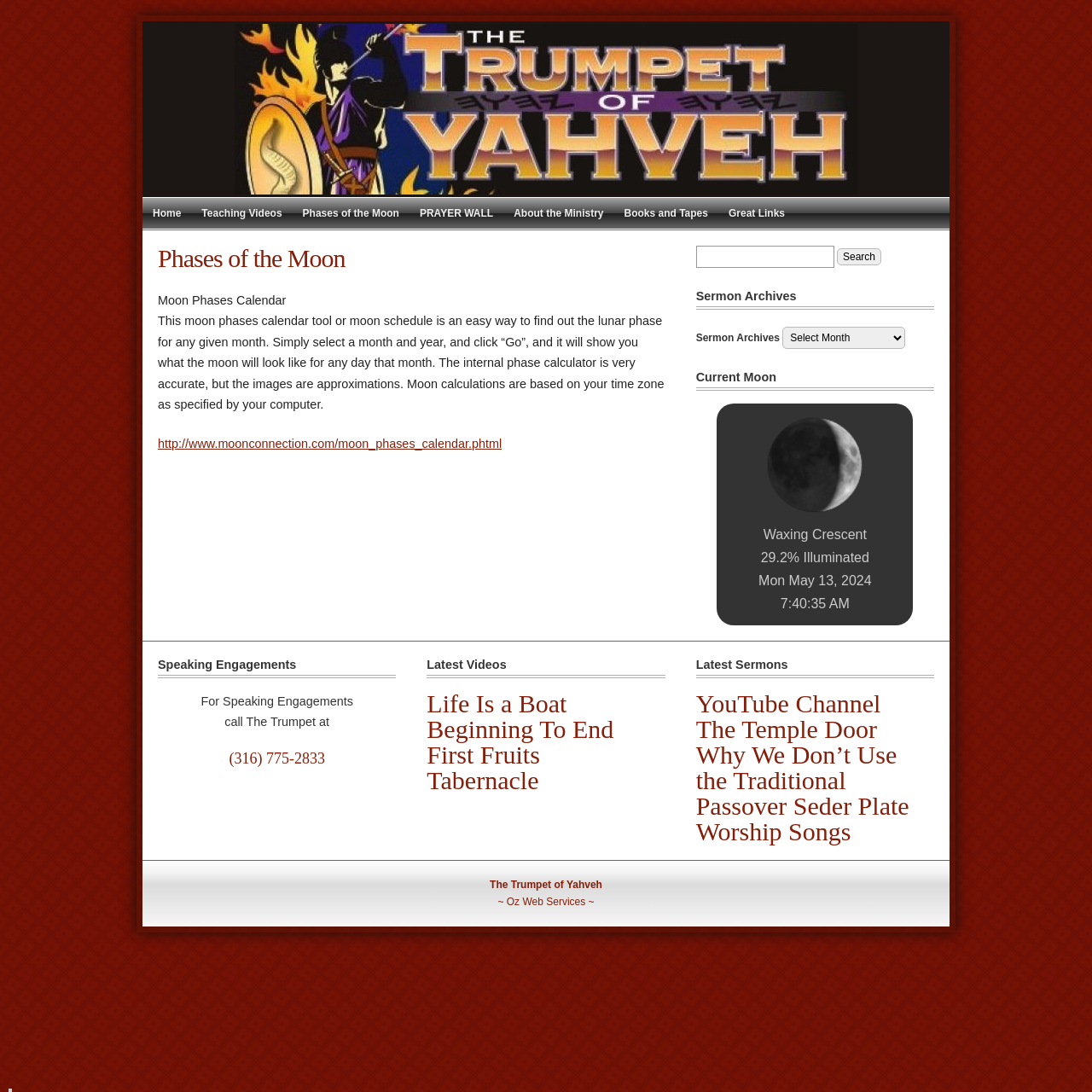What is the name of the ministry?
Please provide a single word or phrase based on the screenshot.

The Trumpet of Yahveh